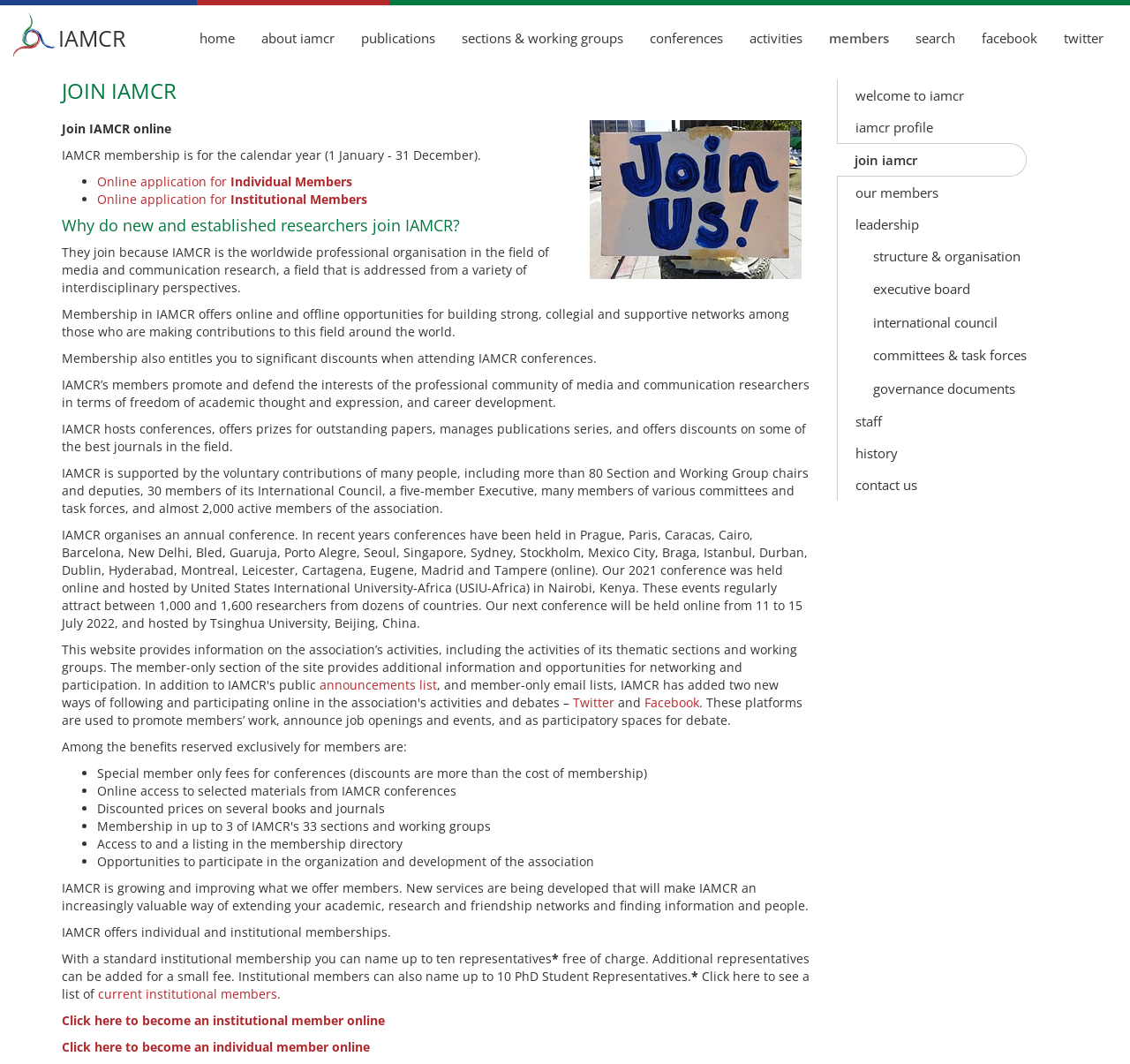Indicate the bounding box coordinates of the element that needs to be clicked to satisfy the following instruction: "View current institutional members". The coordinates should be four float numbers between 0 and 1, i.e., [left, top, right, bottom].

[0.087, 0.926, 0.245, 0.942]